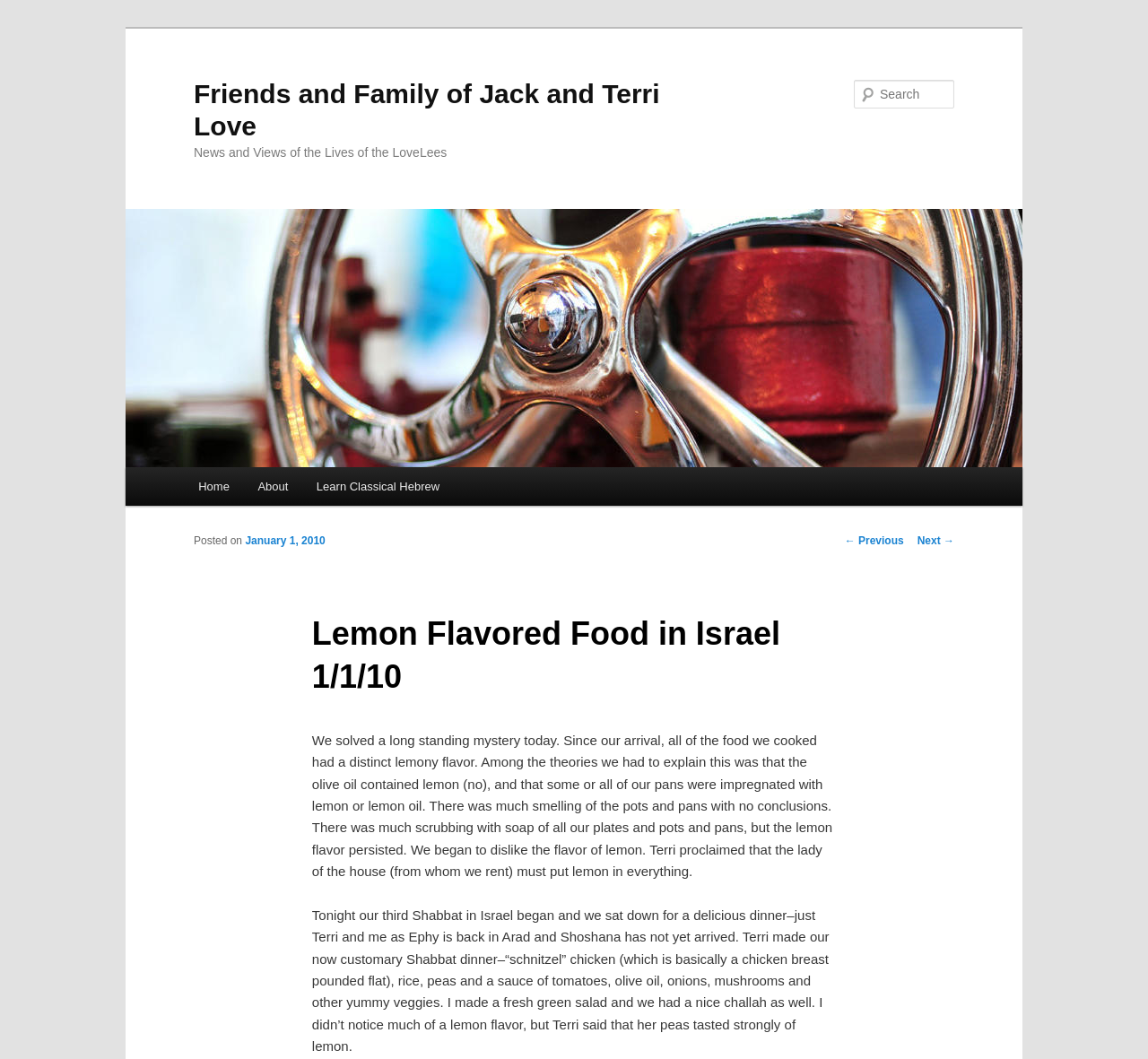What is the date of the post?
Please provide a single word or phrase answer based on the image.

January 1, 2010